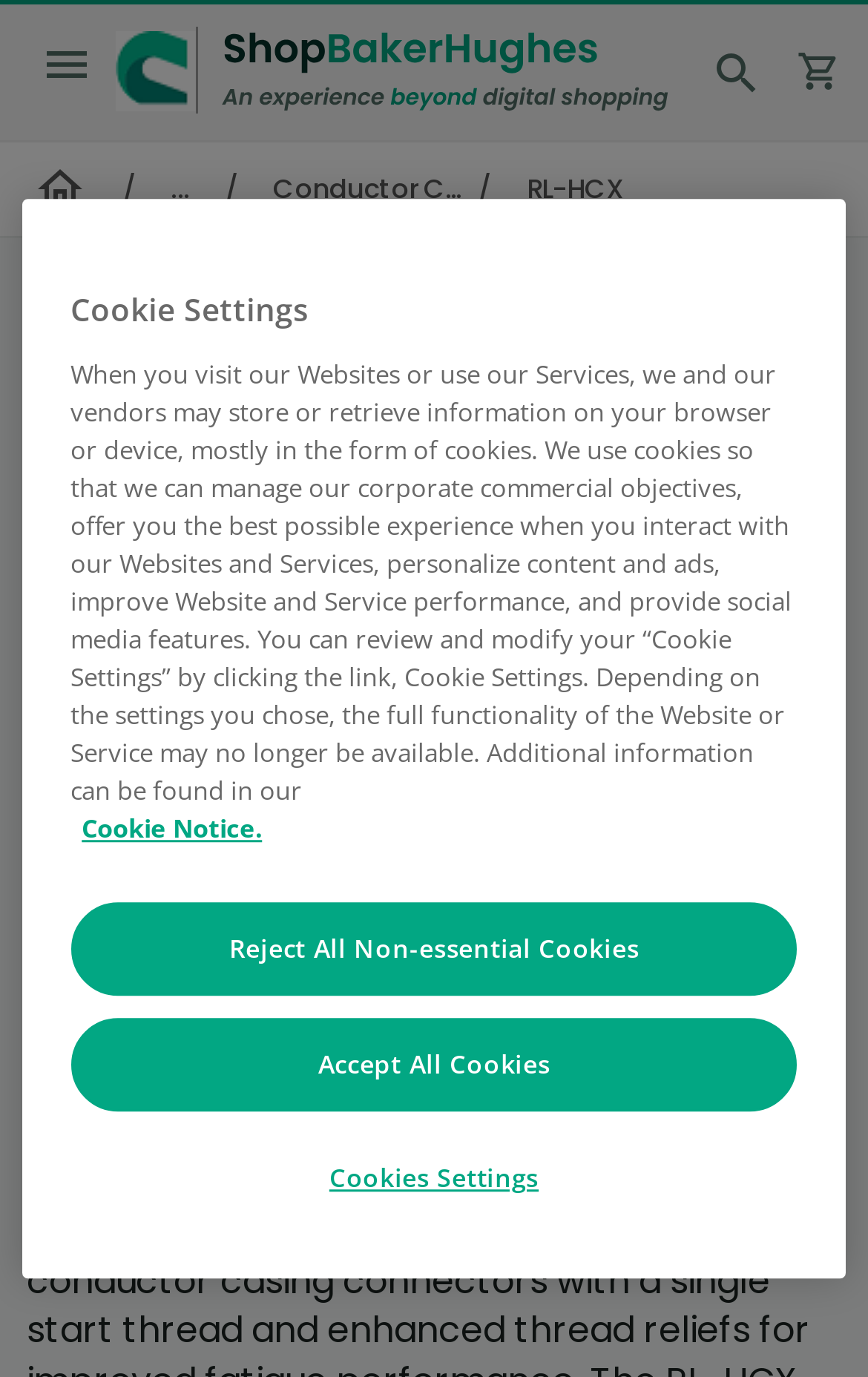Find the bounding box coordinates of the area to click in order to follow the instruction: "view shopping cart".

[0.918, 0.035, 0.969, 0.067]